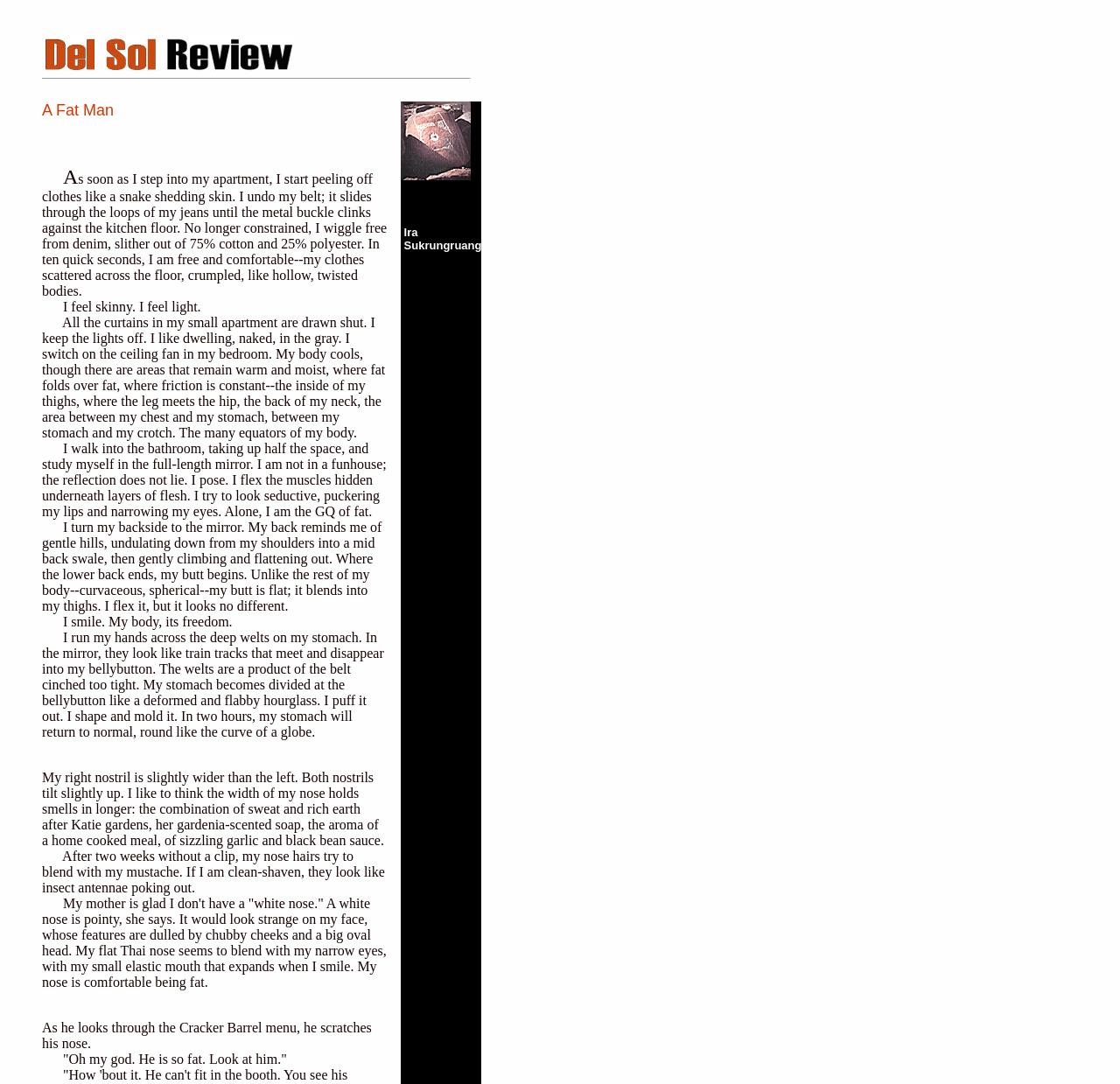Who is mentioned as looking at a menu?
Please provide a comprehensive answer to the question based on the webpage screenshot.

The author mentions someone, referred to as 'he', who is looking through the Cracker Barrel menu and scratching his nose.